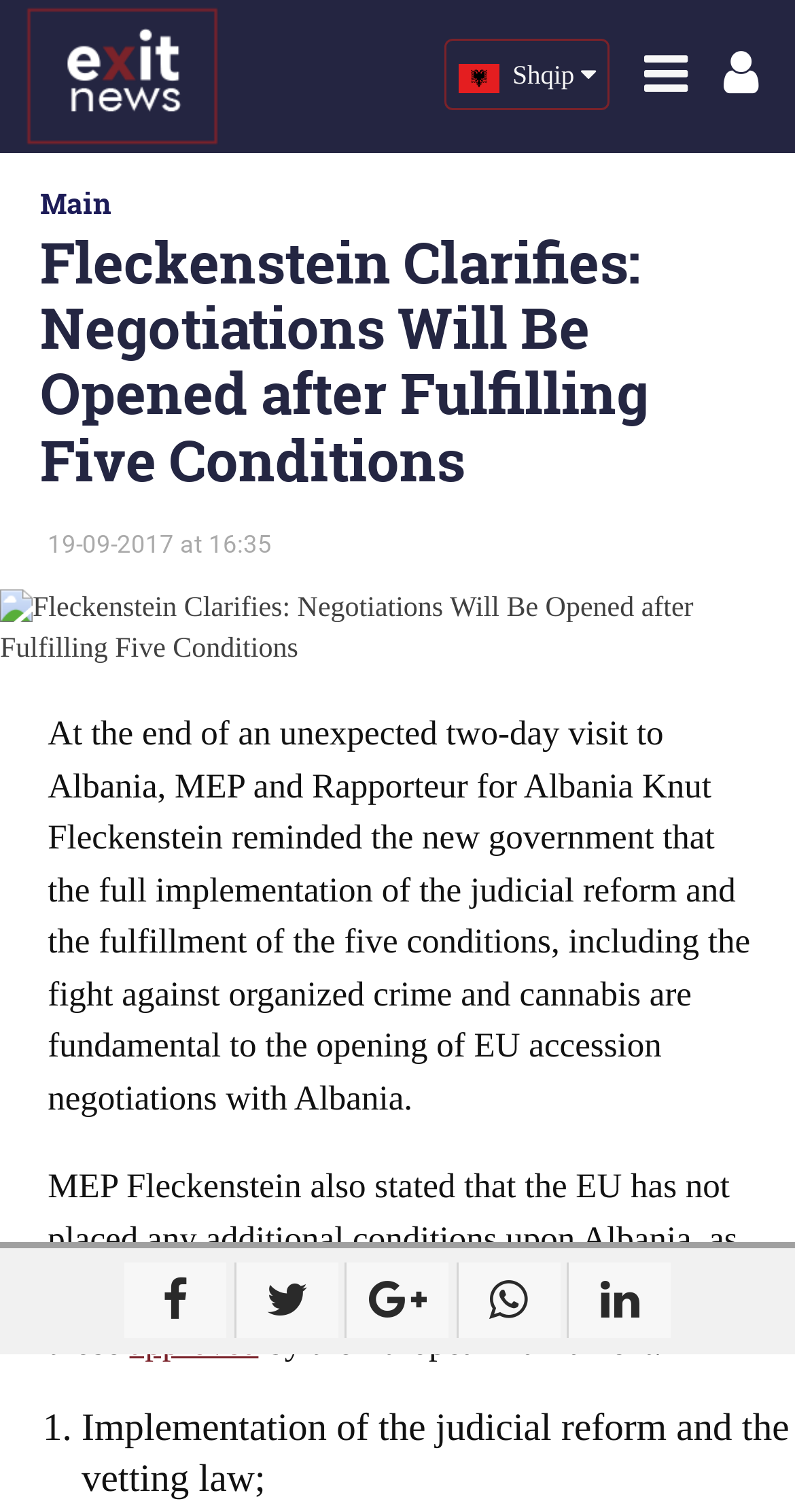What is one of the conditions for EU accession negotiations?
Based on the image, answer the question with as much detail as possible.

I found this information in the article text, where it is mentioned that 'the full implementation of the judicial reform and the fulfillment of the five conditions, including the fight against organized crime...'.